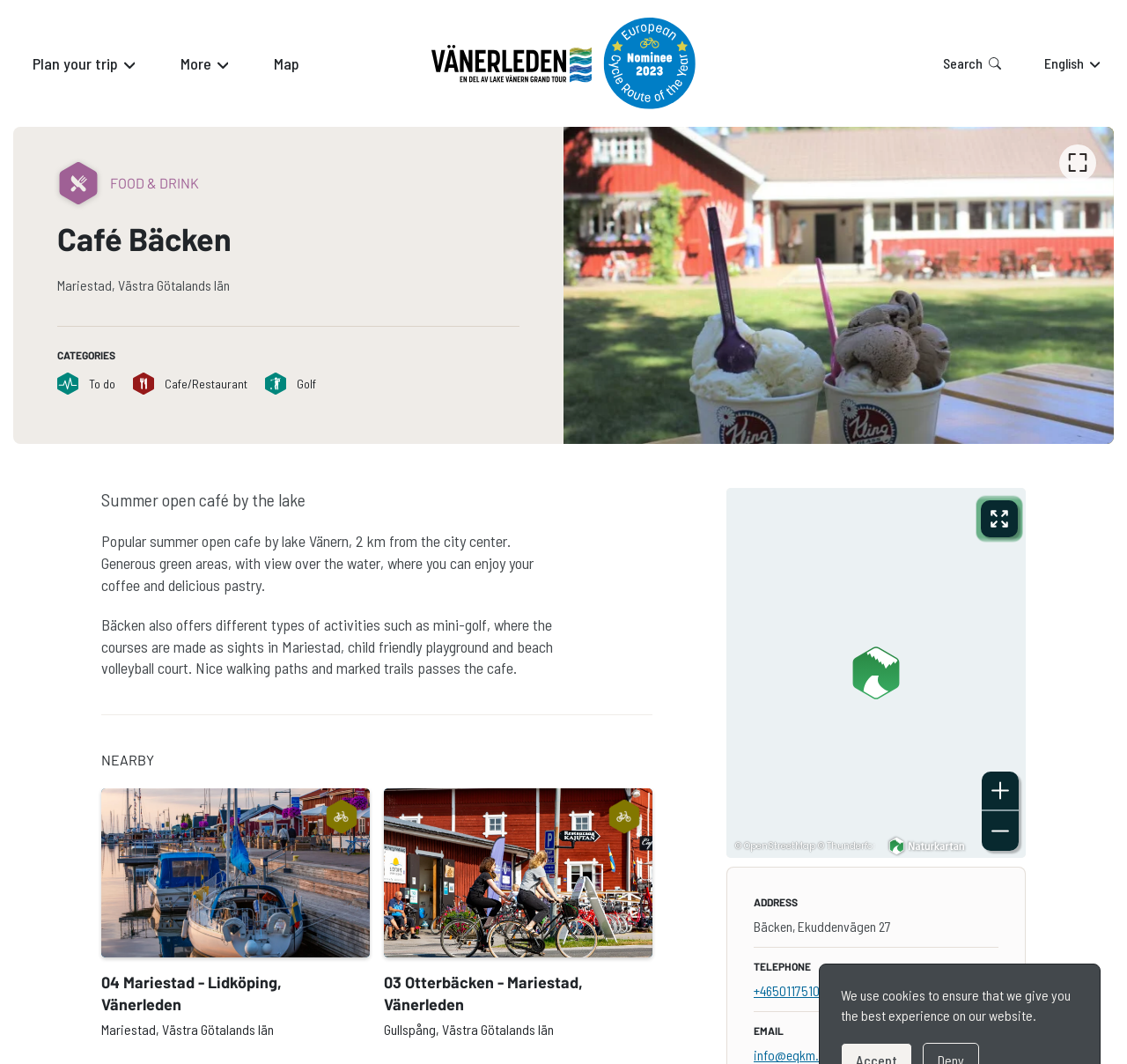Identify the bounding box coordinates for the region of the element that should be clicked to carry out the instruction: "Select the 'Cafe/Restaurant' category". The bounding box coordinates should be four float numbers between 0 and 1, i.e., [left, top, right, bottom].

[0.146, 0.353, 0.22, 0.367]